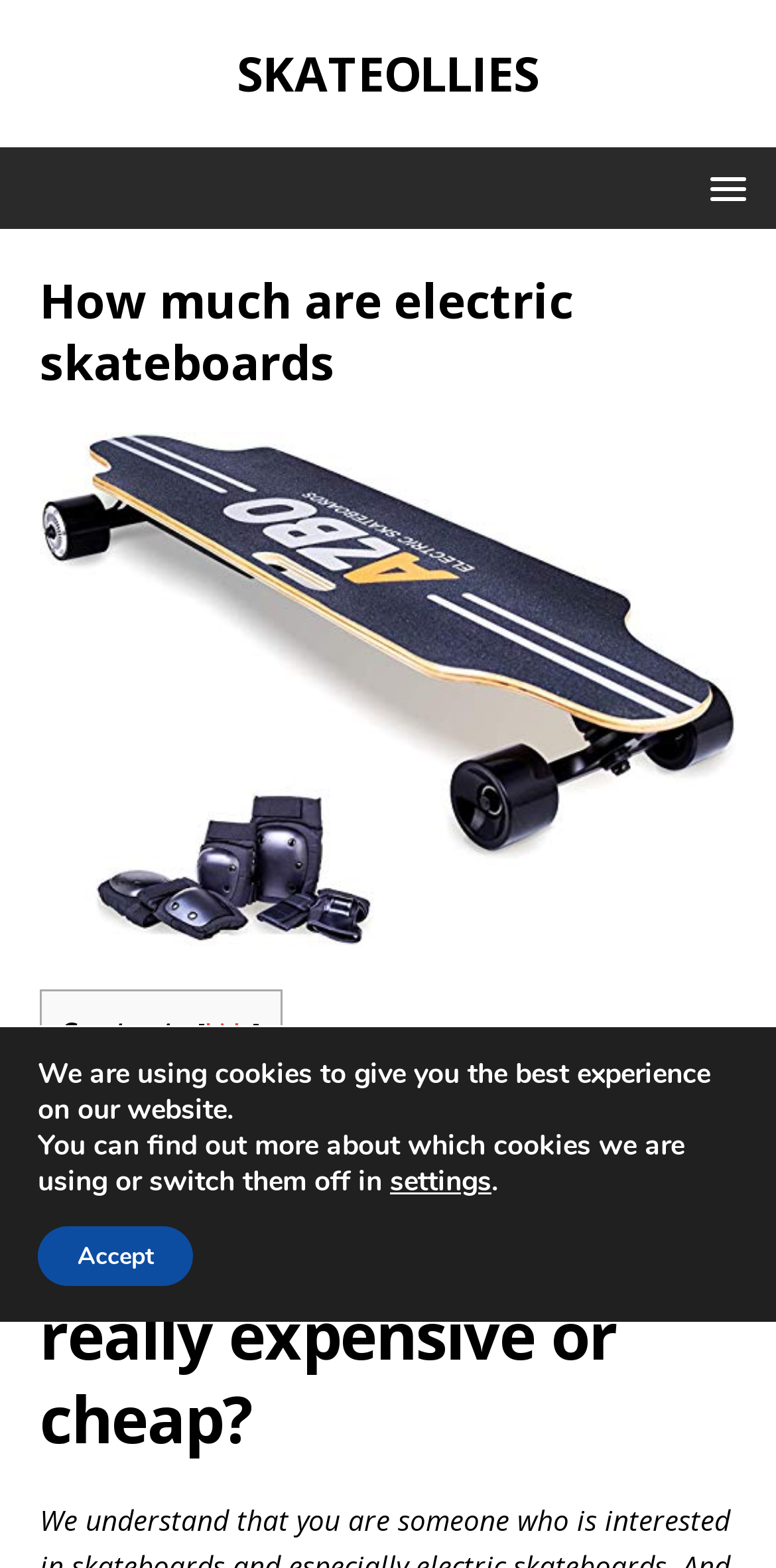Please extract the primary headline from the webpage.

How much are electric skateboards